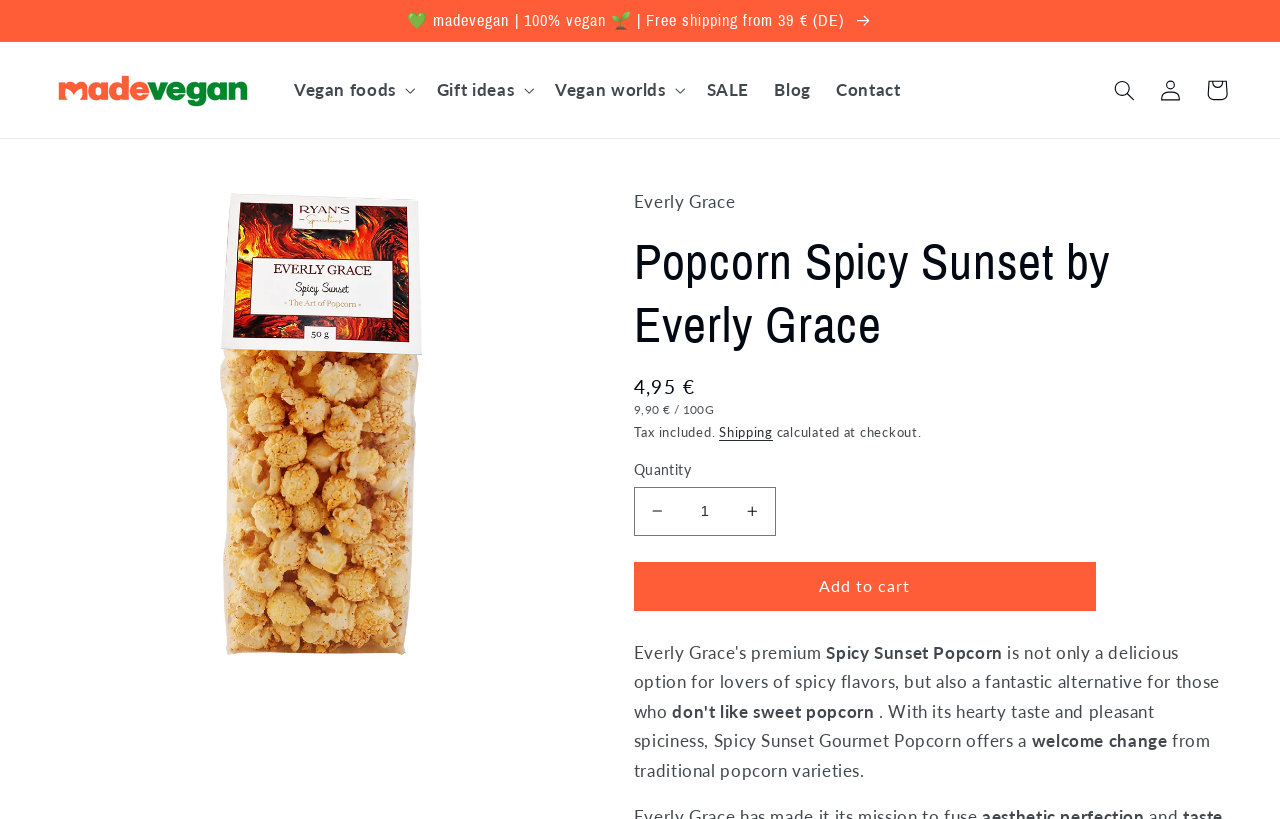Provide a brief response to the question below using one word or phrase:
What is the name of the product?

Popcorn Spicy Sunset